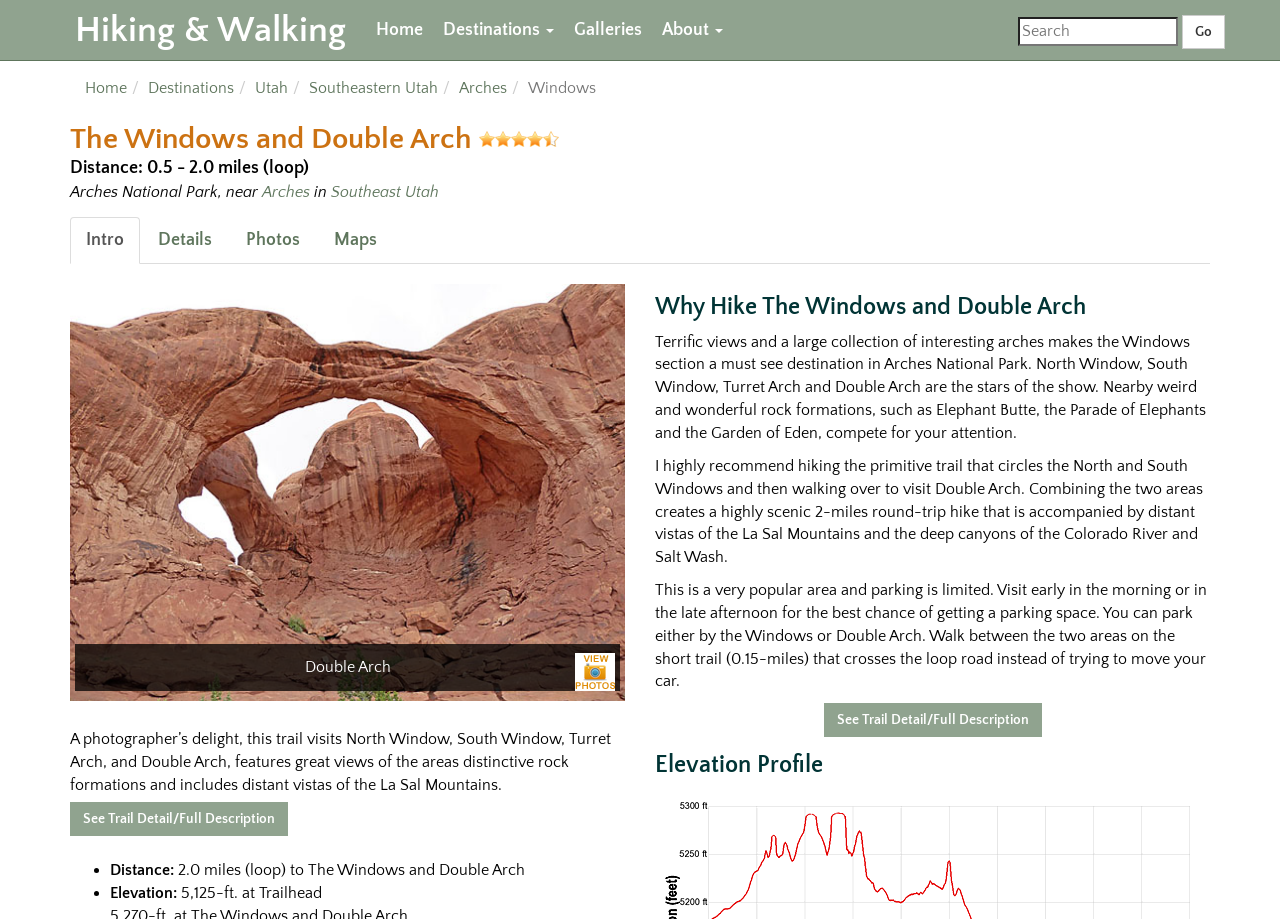What is the name of the national park?
Please give a detailed and thorough answer to the question, covering all relevant points.

I found the answer by looking at the breadcrumb navigation section, where it says 'Home > Destinations > Utah > Southeastern Utah > Arches'. This indicates that the webpage is about a location within Arches National Park.